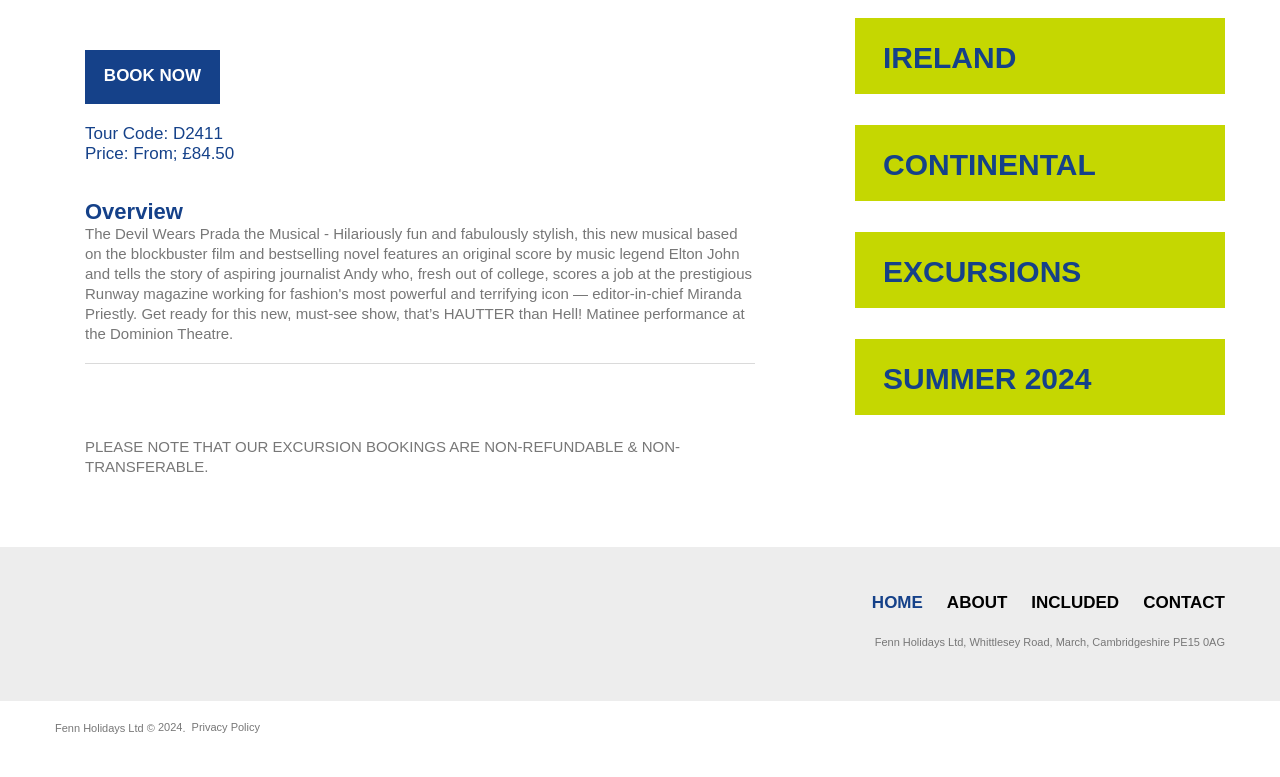Using the description: "Health", determine the UI element's bounding box coordinates. Ensure the coordinates are in the format of four float numbers between 0 and 1, i.e., [left, top, right, bottom].

None